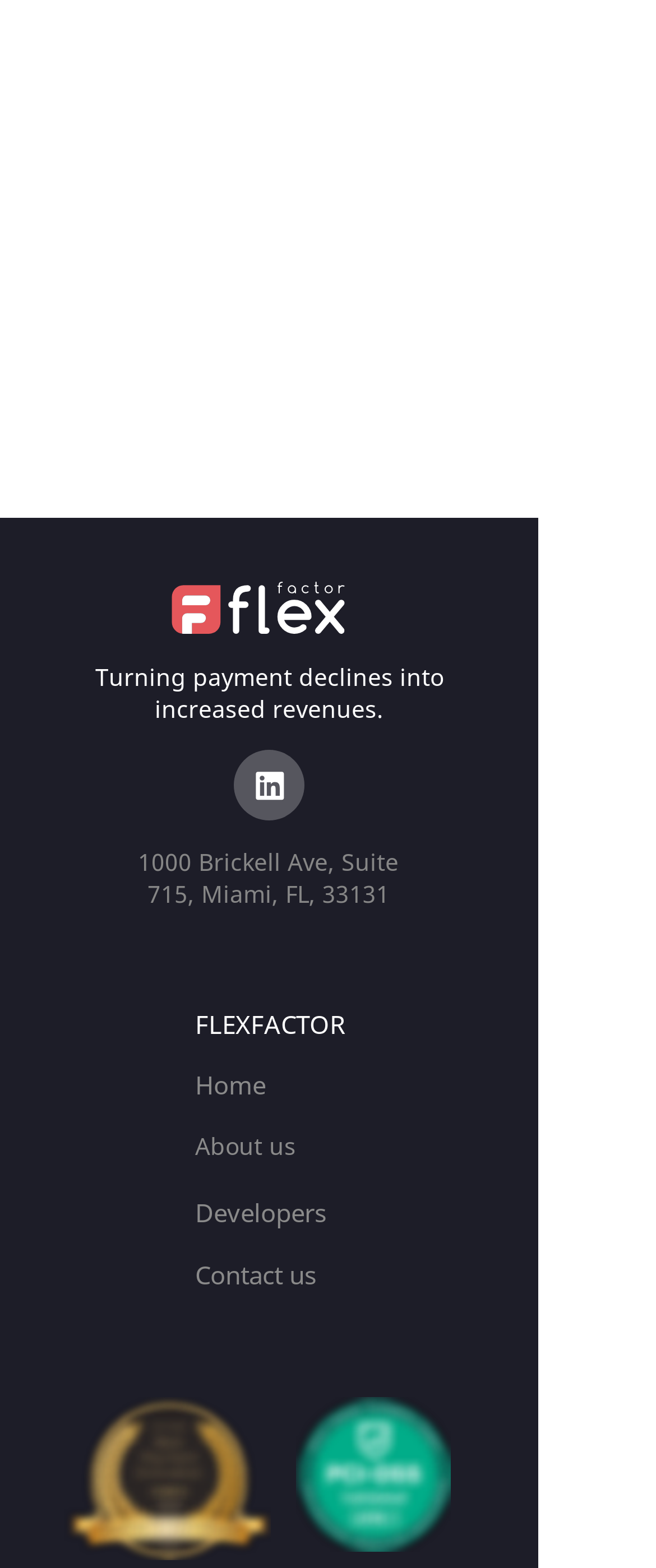Identify and provide the bounding box coordinates of the UI element described: "Home". The coordinates should be formatted as [left, top, right, bottom], with each number being a float between 0 and 1.

[0.297, 0.681, 0.405, 0.703]